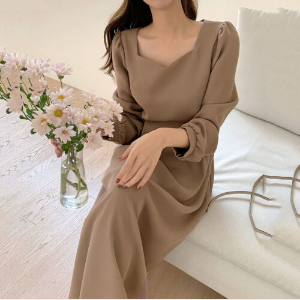Explain what the image portrays in a detailed manner.

This elegantly styled dress embodies the essence of dark academia fashion, featuring a soft, neutral tone that complements various skin tones. The dress has a sophisticated square neckline and flowing sleeves, accentuating the model's graceful posture. She pairs the outfit with delicate, understated jewelry, enhancing the overall chic appearance. 

In her hands, she holds a bouquet of fresh flowers, adding a touch of natural beauty to the scene. The setting features a minimalist aesthetic with a light-colored wooden floor, soft white fabrics, and gentle lighting, creating a serene atmosphere that frames the dress beautifully. This image captures the perfect blend of elegance and modernity, embodying the stylish essence that dark academia seeks to portray.